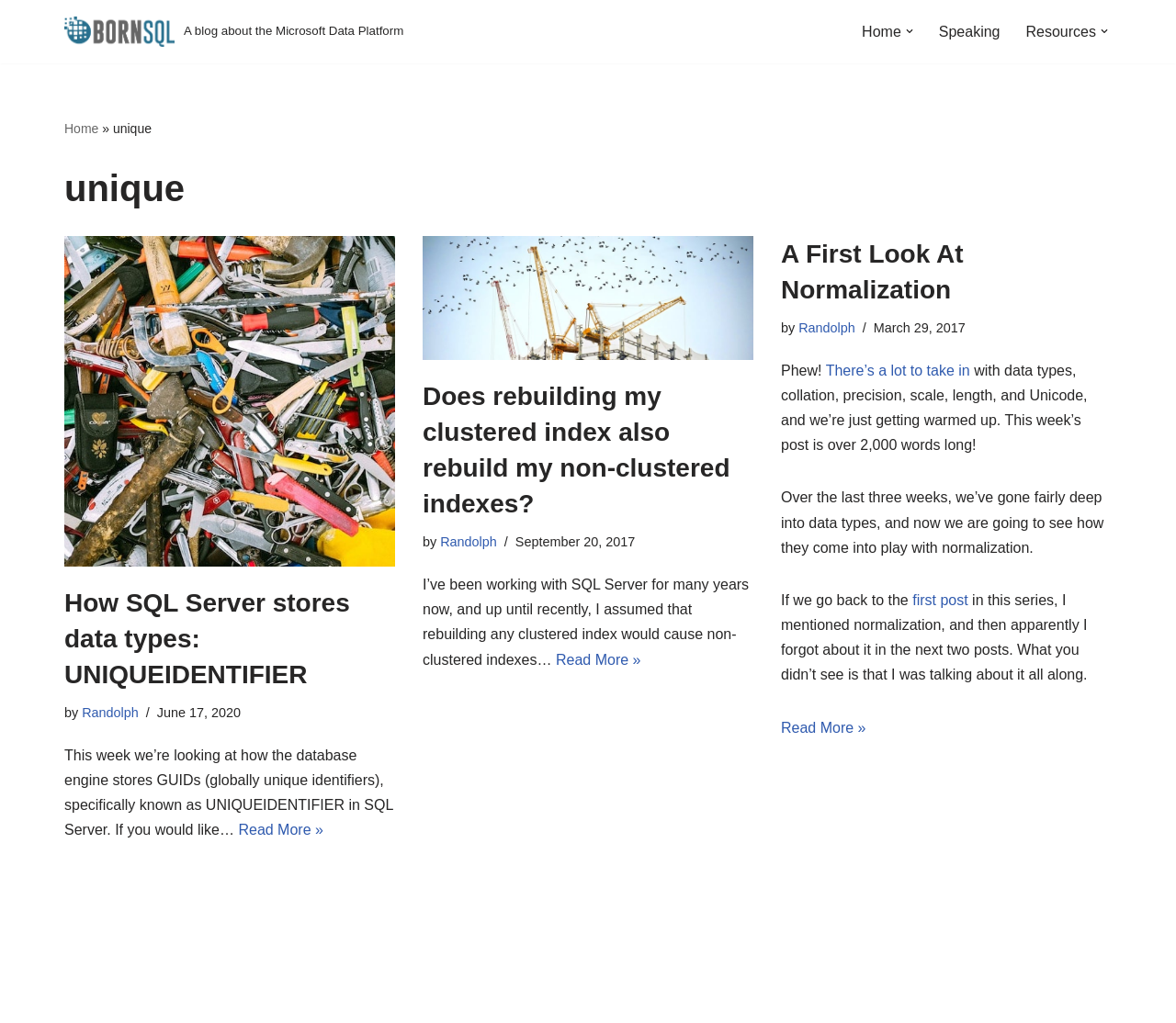Use a single word or phrase to answer this question: 
What is the date of the second article?

September 20, 2017